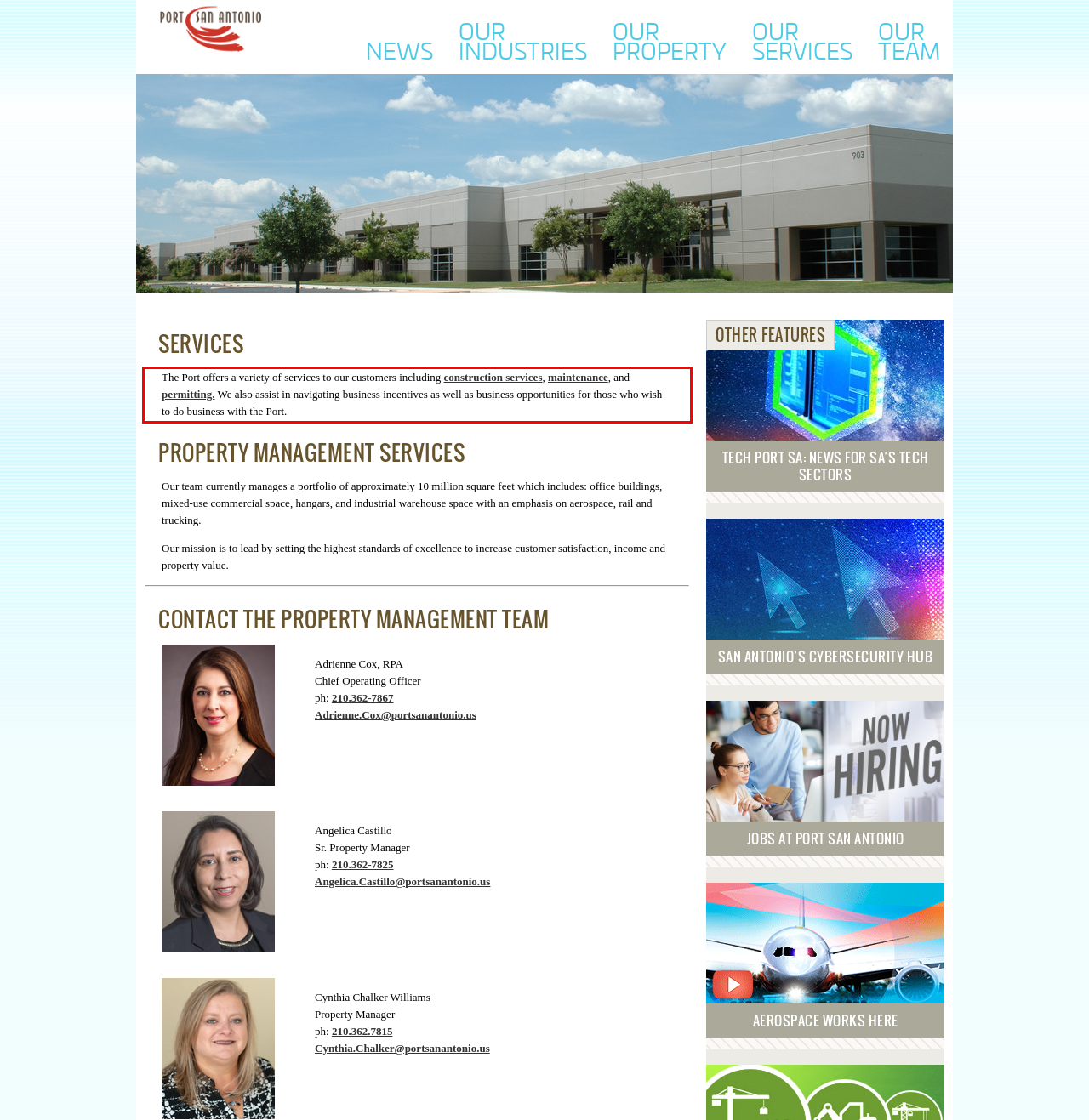Using the provided webpage screenshot, recognize the text content in the area marked by the red bounding box.

The Port offers a variety of services to our customers including construction services, maintenance, and permitting. We also assist in navigating business incentives as well as business opportunities for those who wish to do business with the Port.